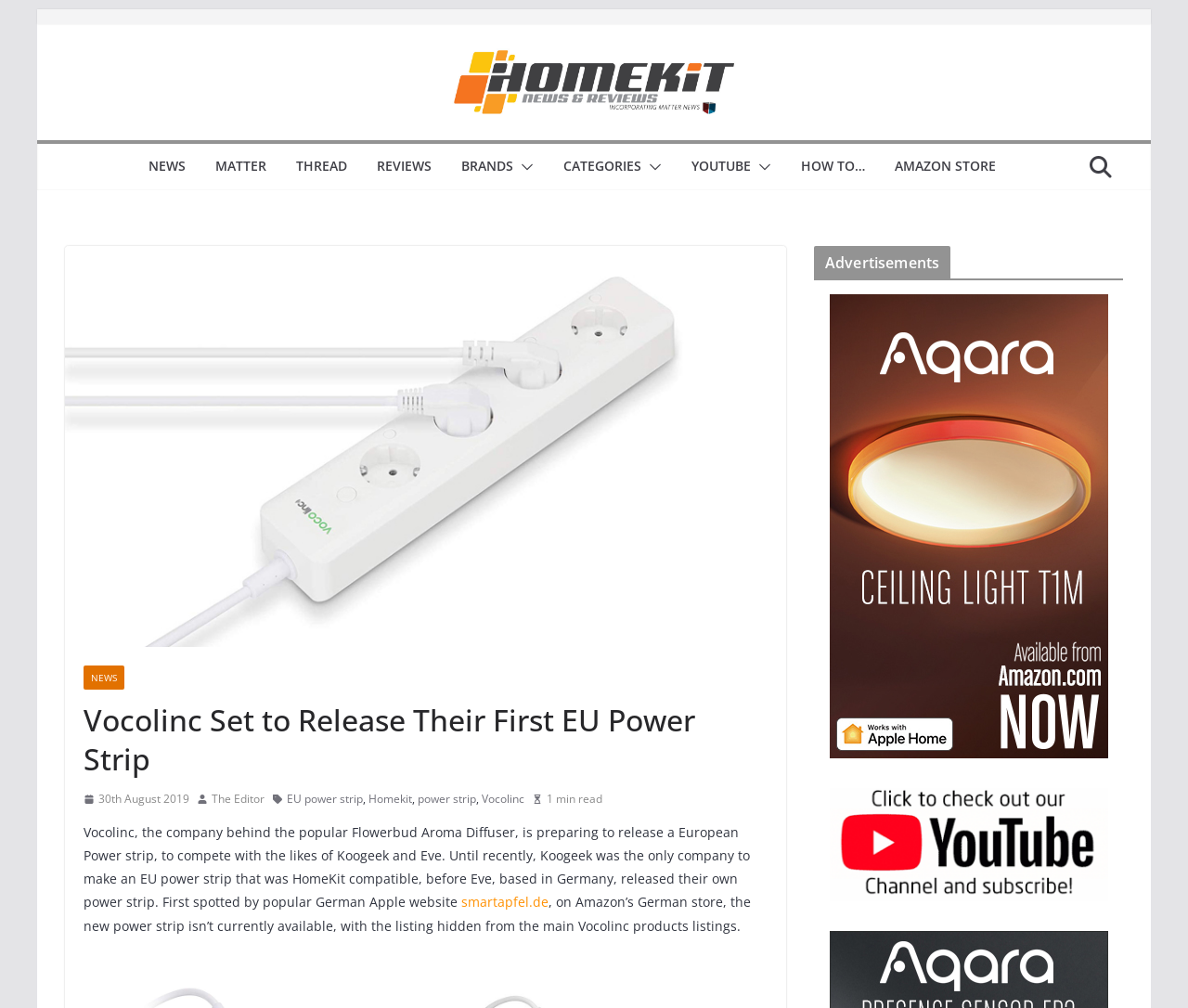Identify the bounding box coordinates of the area that should be clicked in order to complete the given instruction: "Click on NEWS". The bounding box coordinates should be four float numbers between 0 and 1, i.e., [left, top, right, bottom].

[0.125, 0.152, 0.156, 0.179]